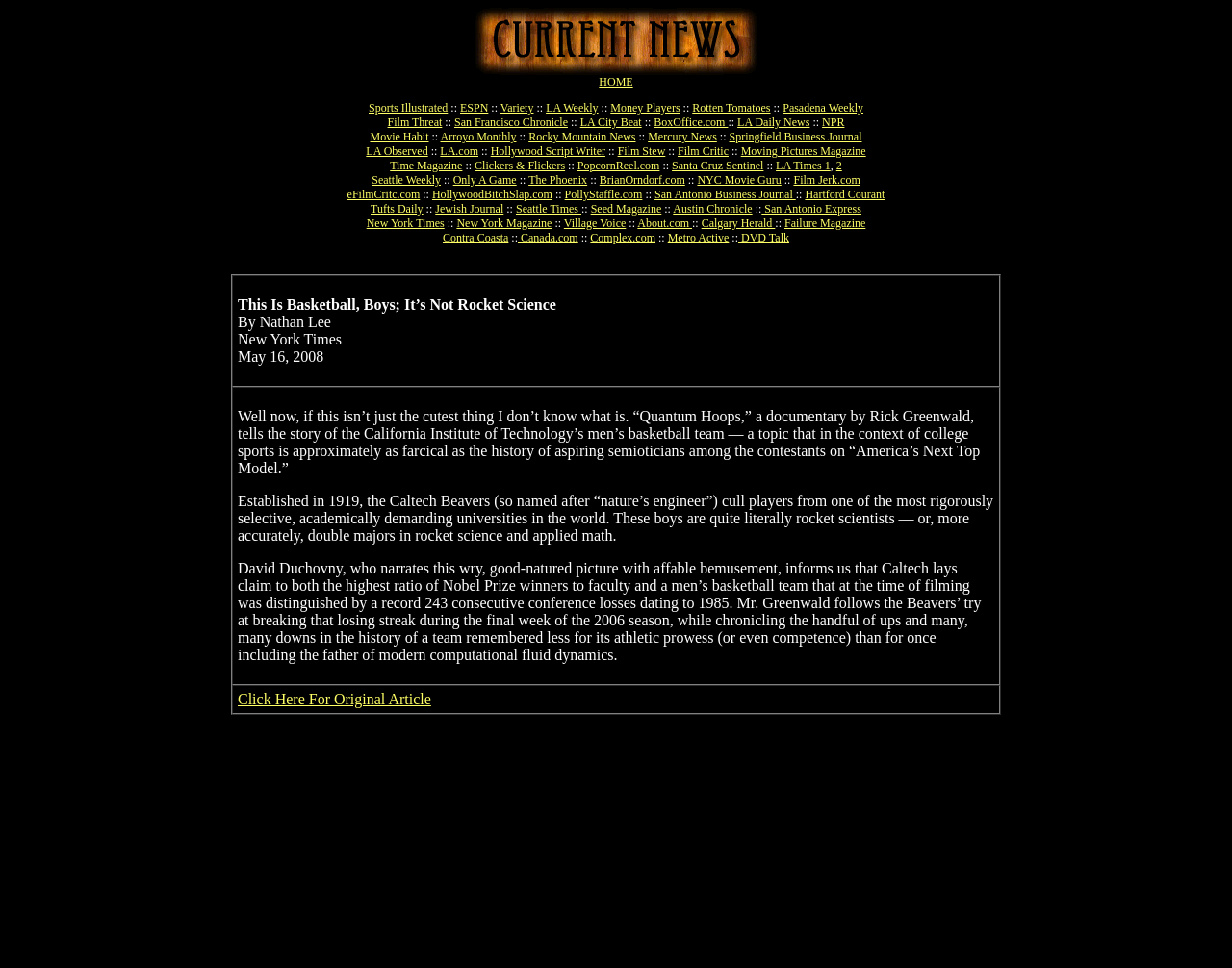Use a single word or phrase to respond to the question:
Is there an image on this webpage?

Yes